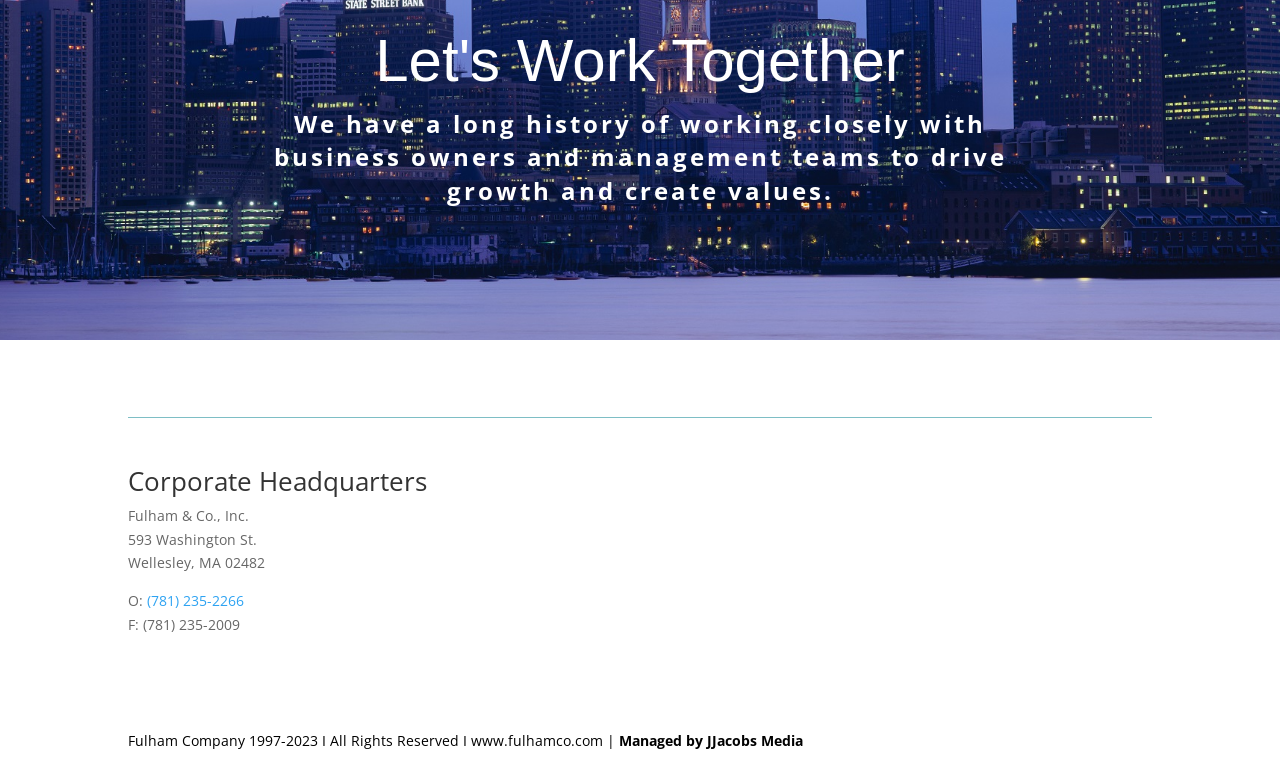Give a one-word or one-phrase response to the question:
What is the phone number?

(781) 235-2266